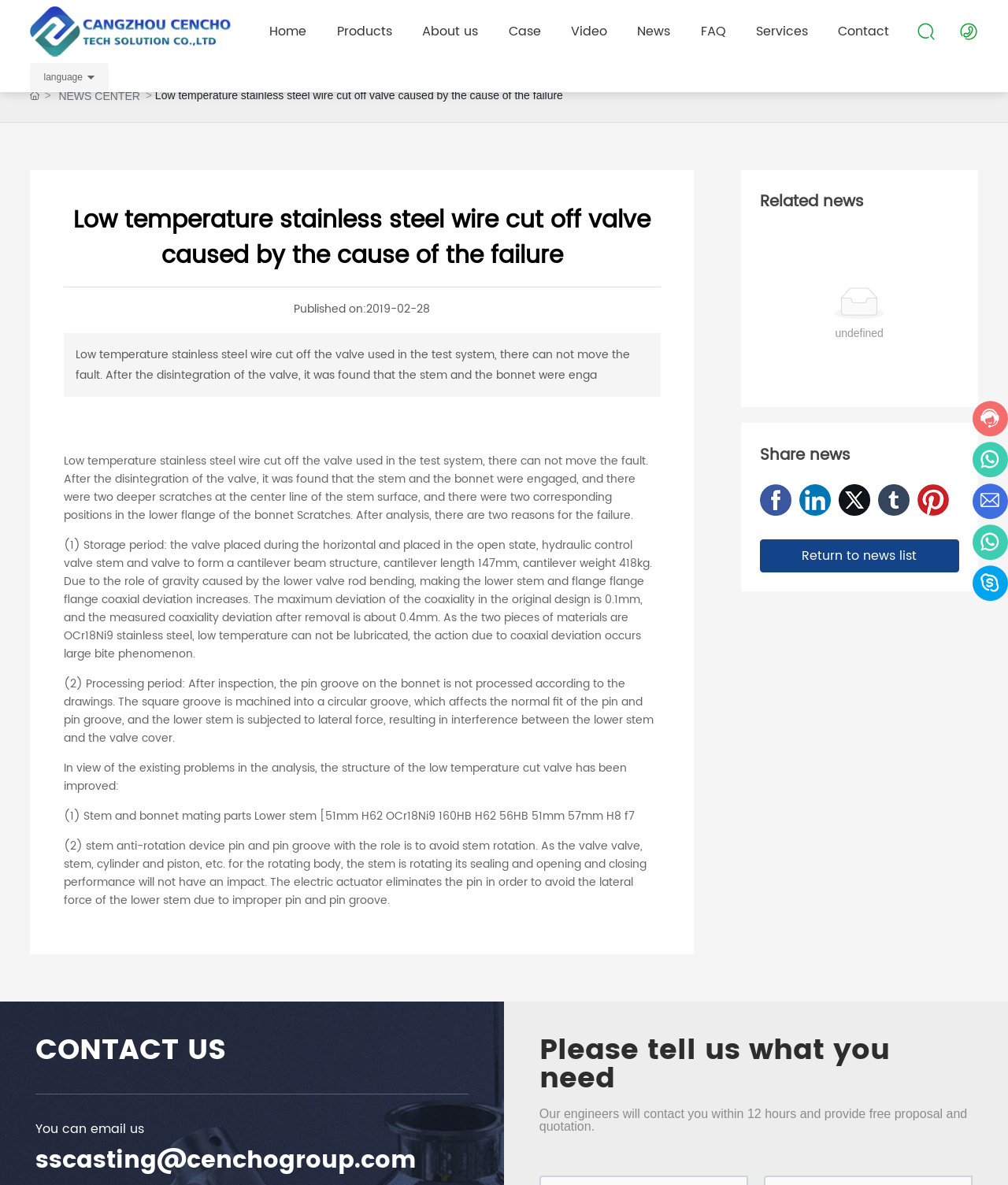Please specify the bounding box coordinates of the clickable region necessary for completing the following instruction: "Click the Products link". The coordinates must consist of four float numbers between 0 and 1, i.e., [left, top, right, bottom].

[0.334, 0.0, 0.389, 0.053]